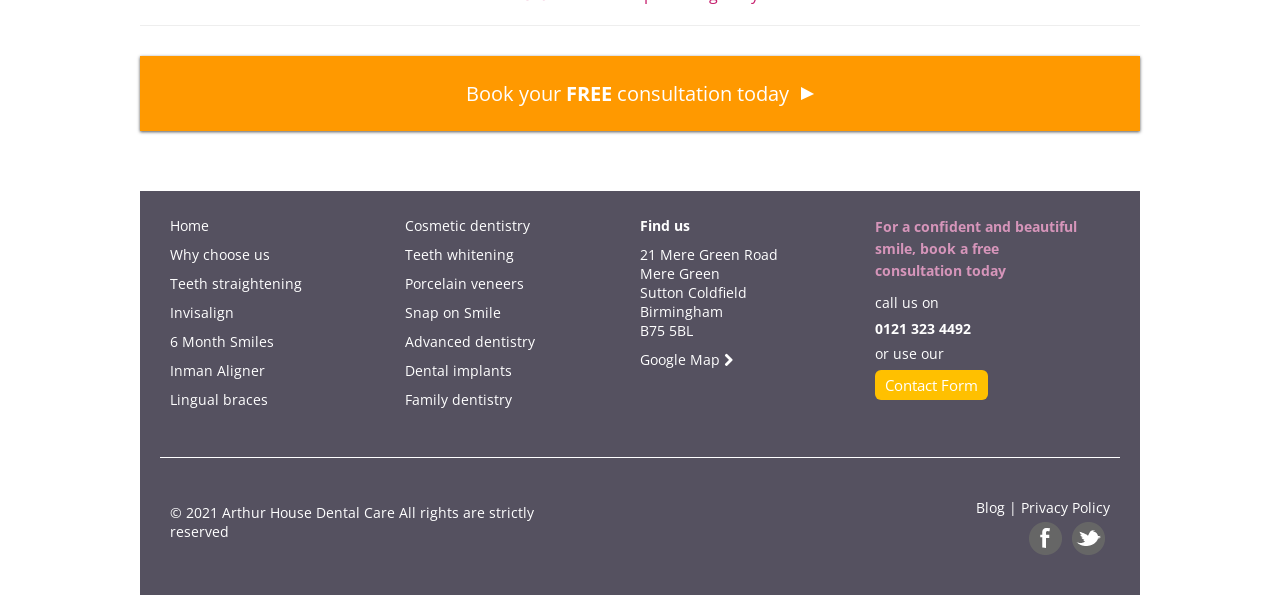Specify the bounding box coordinates for the region that must be clicked to perform the given instruction: "Learn about teeth straightening".

[0.133, 0.46, 0.236, 0.492]